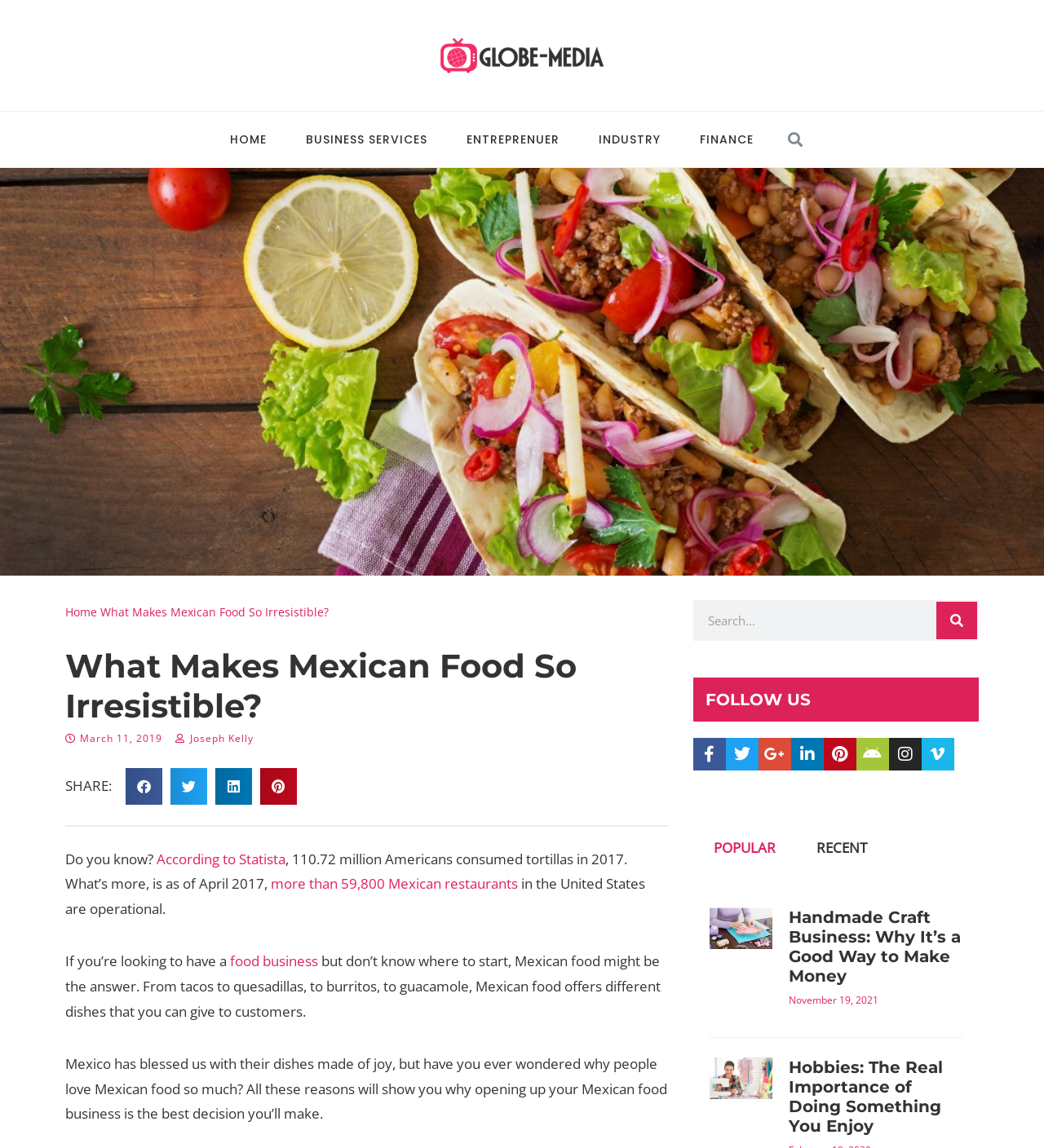Determine the bounding box coordinates for the clickable element to execute this instruction: "Select the 'RECENT' tab". Provide the coordinates as four float numbers between 0 and 1, i.e., [left, top, right, bottom].

[0.762, 0.718, 0.85, 0.759]